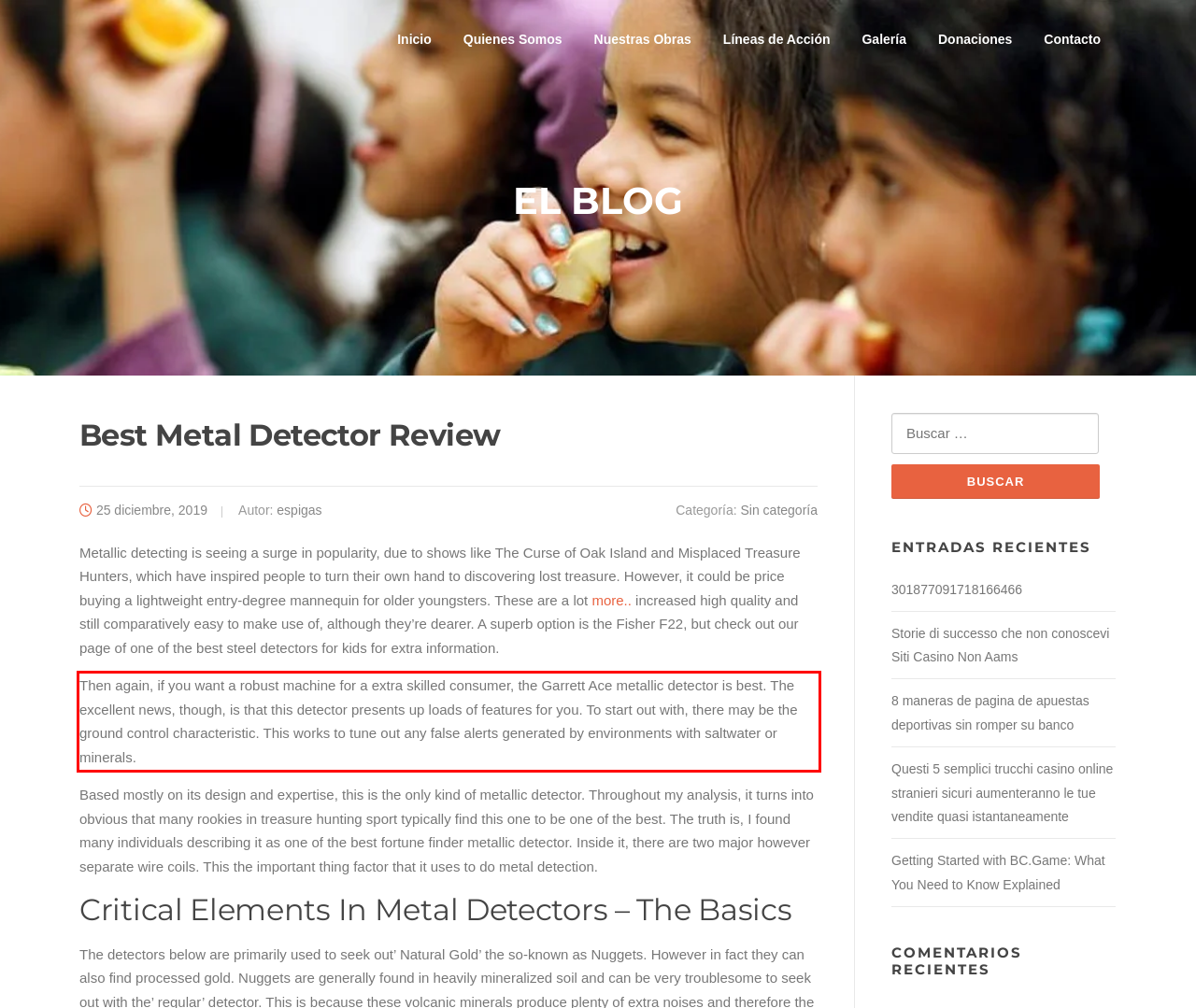You have a webpage screenshot with a red rectangle surrounding a UI element. Extract the text content from within this red bounding box.

Then again, if you want a robust machine for a extra skilled consumer, the Garrett Ace metallic detector is best. The excellent news, though, is that this detector presents up loads of features for you. To start out with, there may be the ground control characteristic. This works to tune out any false alerts generated by environments with saltwater or minerals.